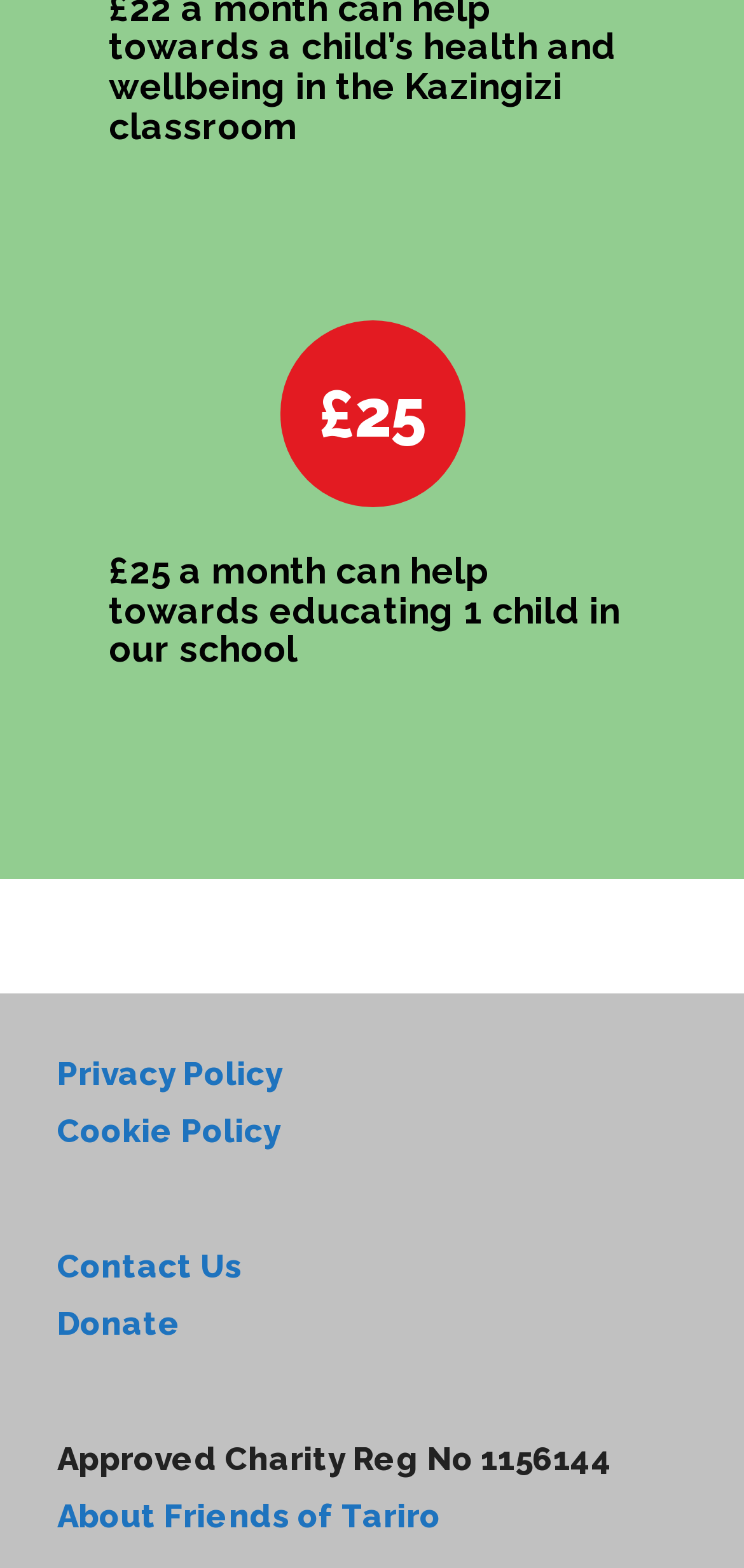What is the monthly cost to help educate a child?
Look at the image and construct a detailed response to the question.

The webpage mentions '£25 a month can help towards educating 1 child in our school', which indicates that the monthly cost to help educate a child is £25.